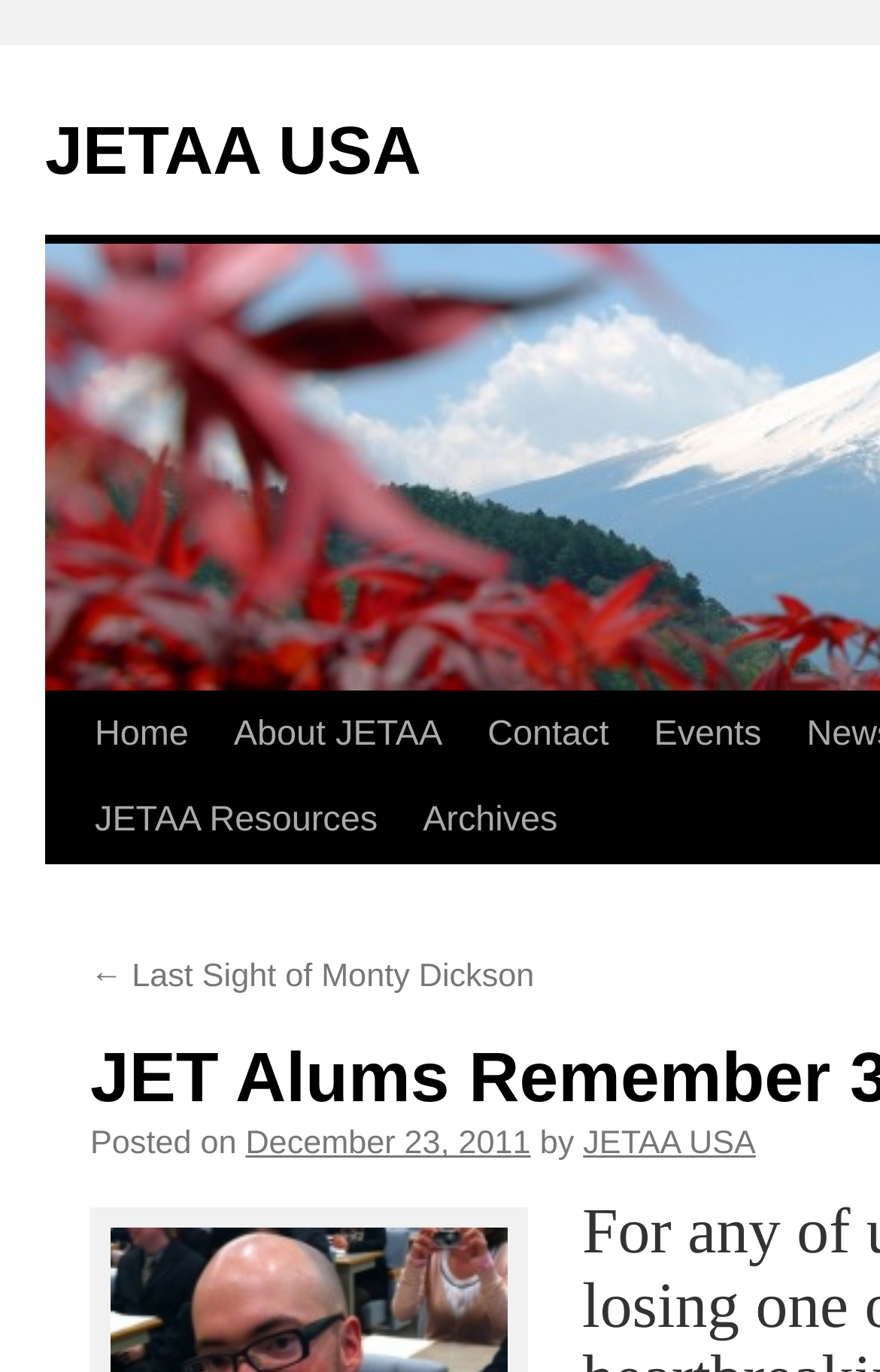What is the title of the previous post?
Using the image, provide a detailed and thorough answer to the question.

I found a link element with the text '← Last Sight of Monty Dickson' and a bounding box coordinate of [0.103, 0.699, 0.607, 0.725], which suggests that it is the title of the previous post.